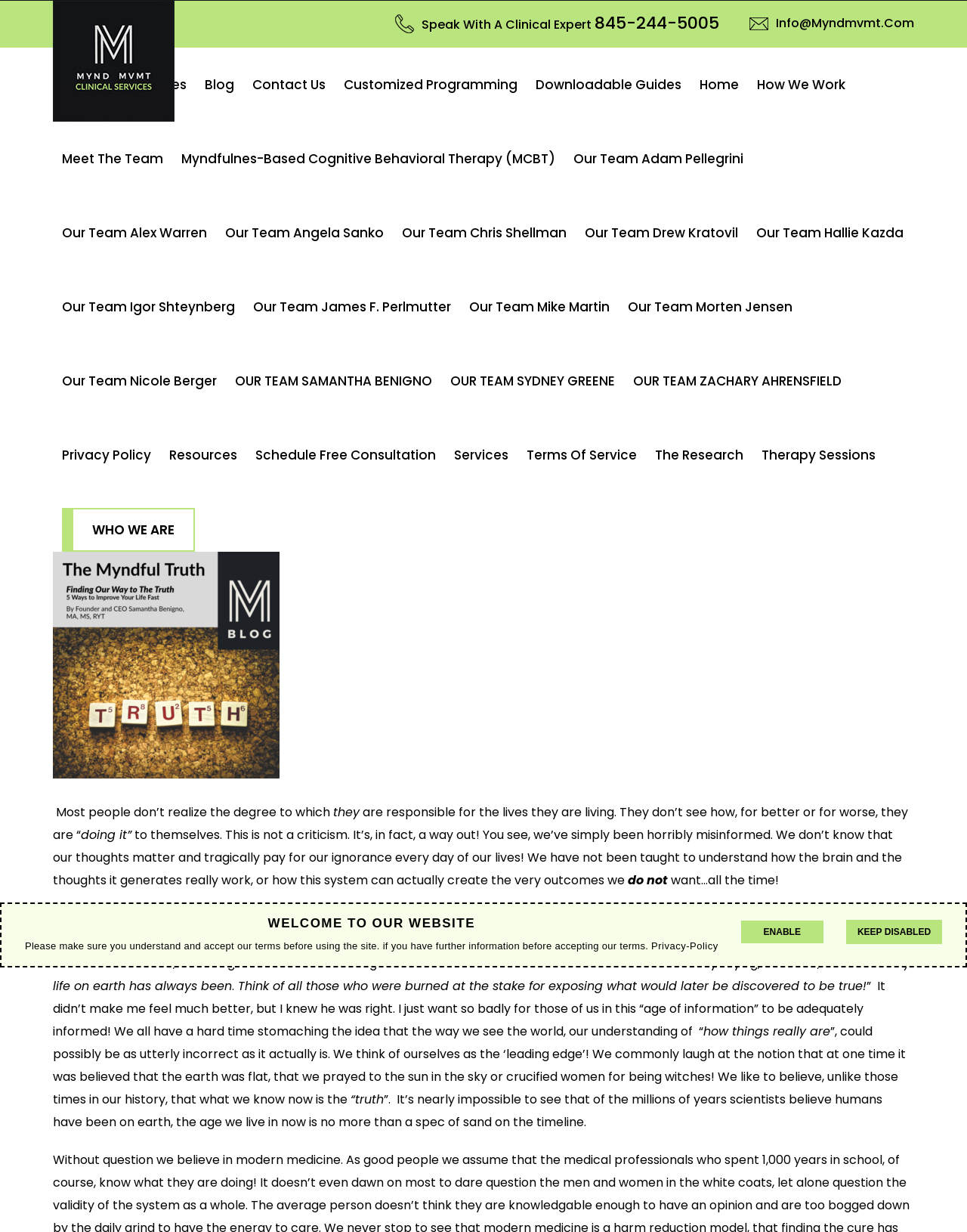Reply to the question with a brief word or phrase: What is the purpose of the 'Speak With A Clinical Expert' button?

To consult with an expert